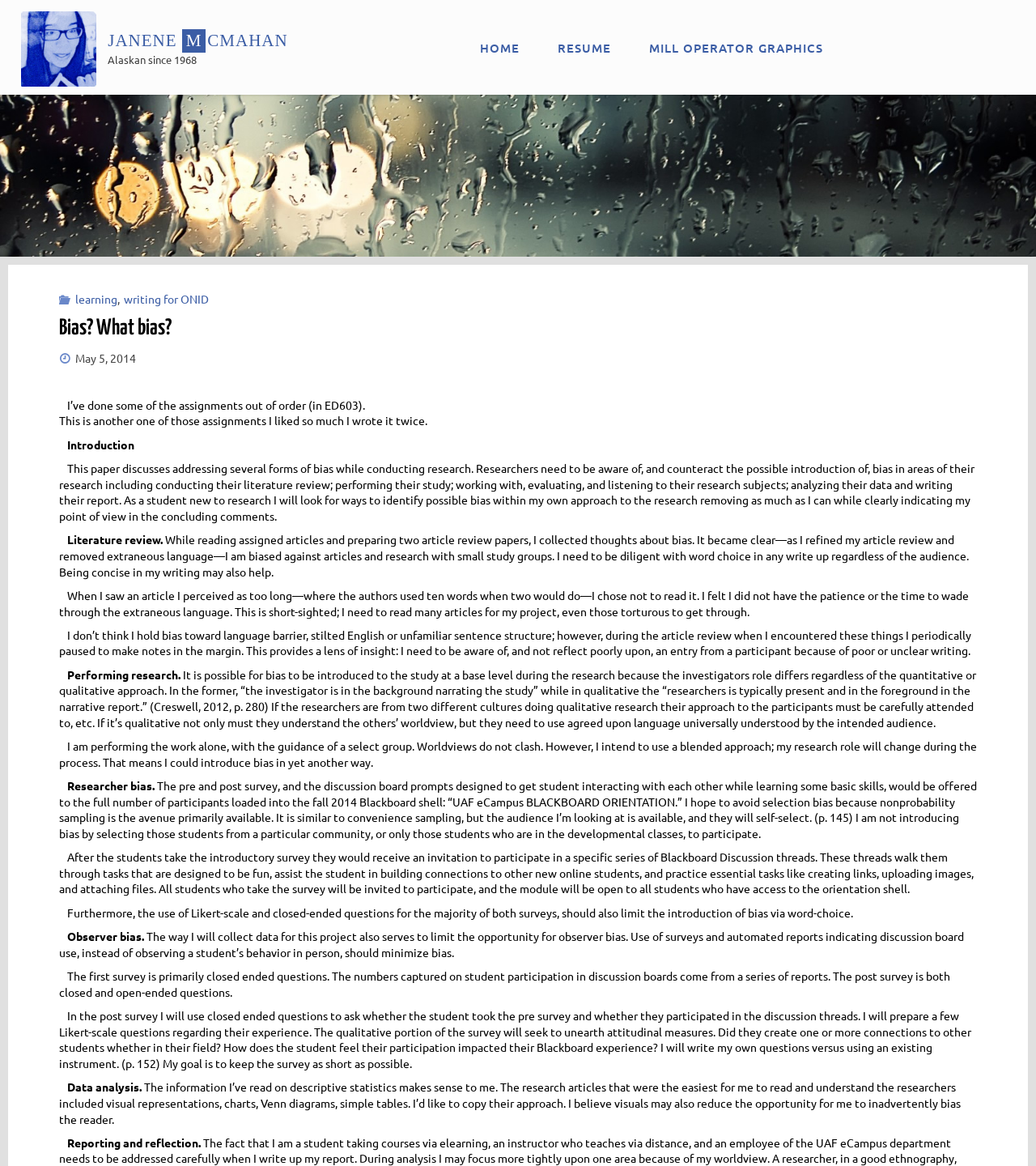How many sections are there in the article?
Using the image, elaborate on the answer with as much detail as possible.

The article can be divided into 7 sections, namely Introduction, Literature review, Performing research, Researcher bias, Observer bias, Data analysis, and Reporting and reflection, based on the headings and subheadings in the webpage.